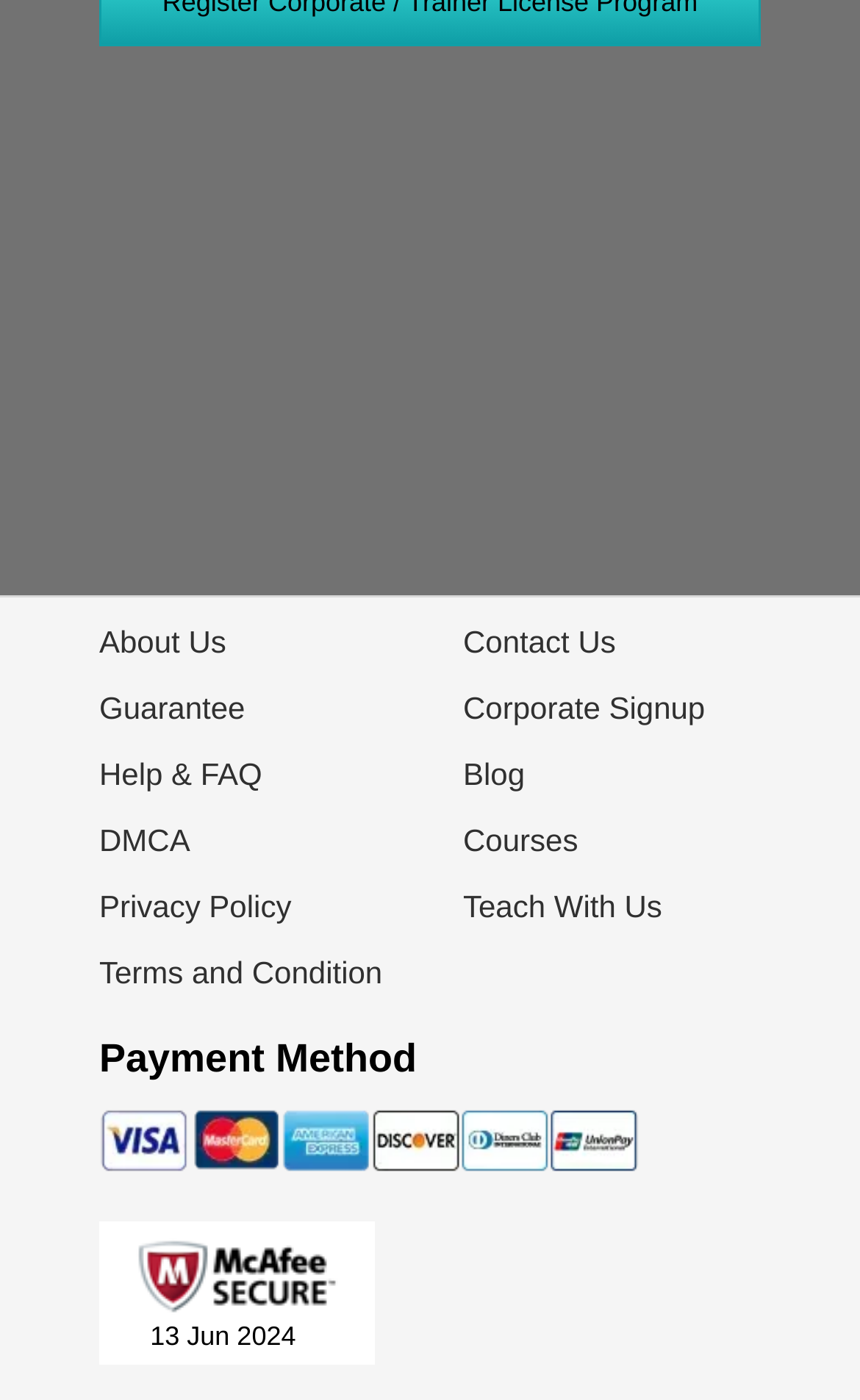What is the payment method mentioned on the webpage?
Based on the screenshot, provide a one-word or short-phrase response.

Not specified